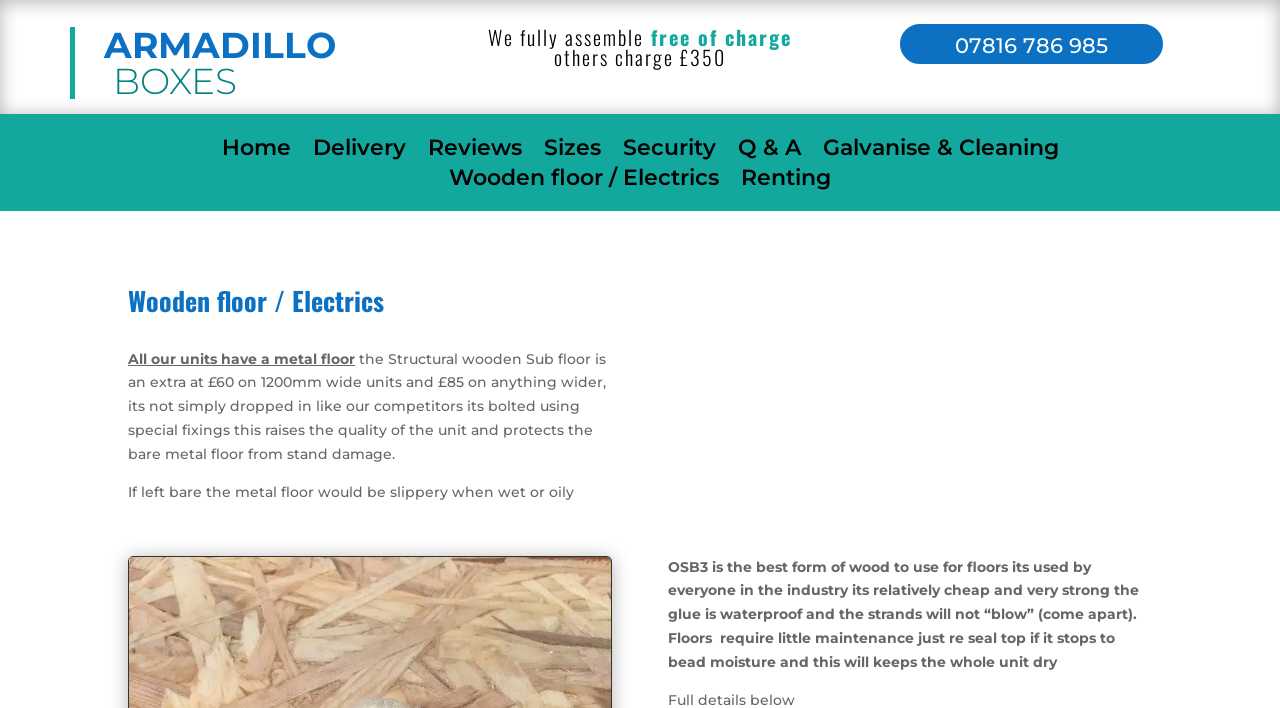Kindly determine the bounding box coordinates for the area that needs to be clicked to execute this instruction: "Click on the 'Sizes' link".

[0.425, 0.199, 0.469, 0.23]